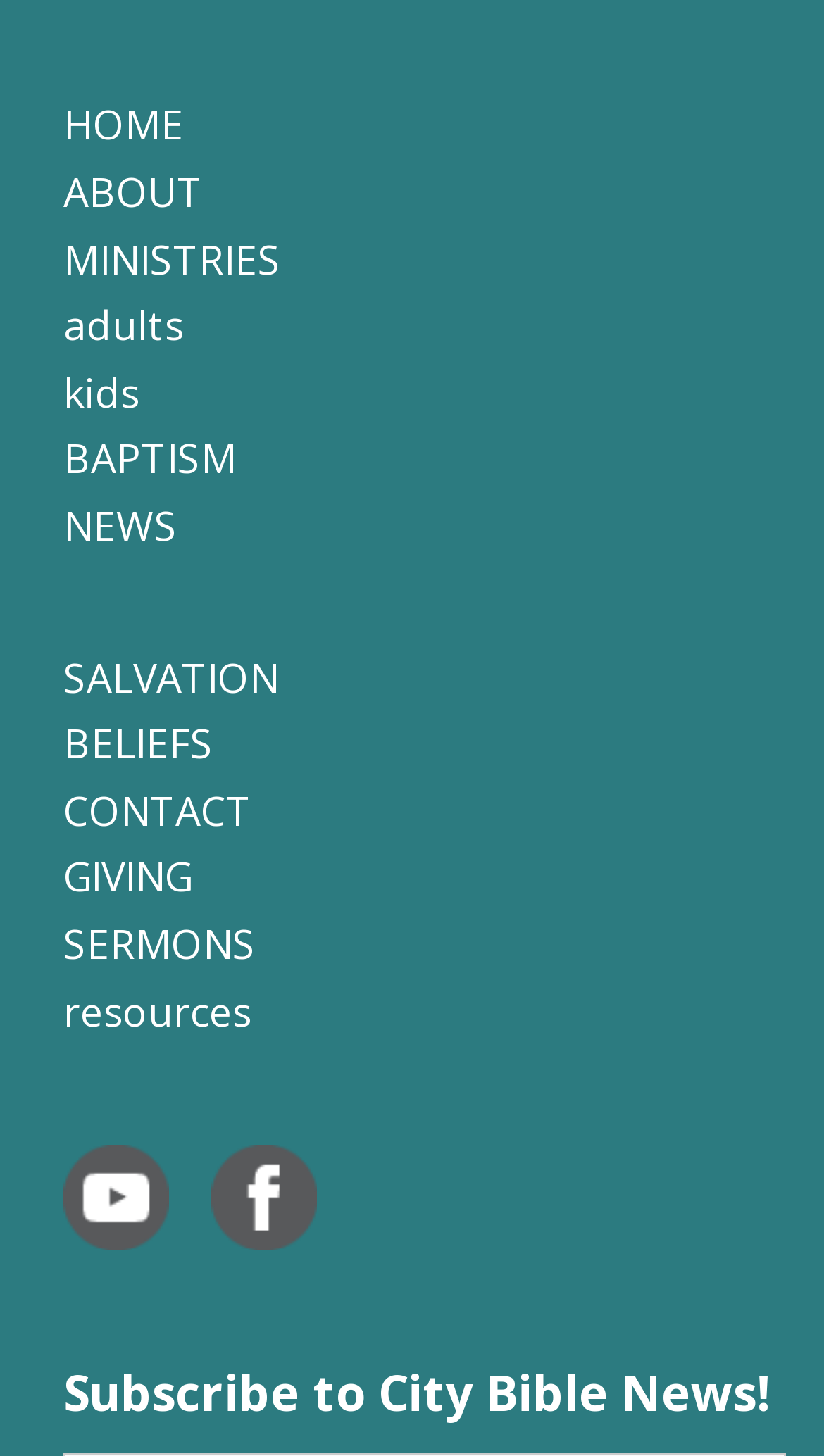Could you highlight the region that needs to be clicked to execute the instruction: "Click on the Subscribe to City Bible News! heading"?

[0.077, 0.931, 1.0, 0.982]